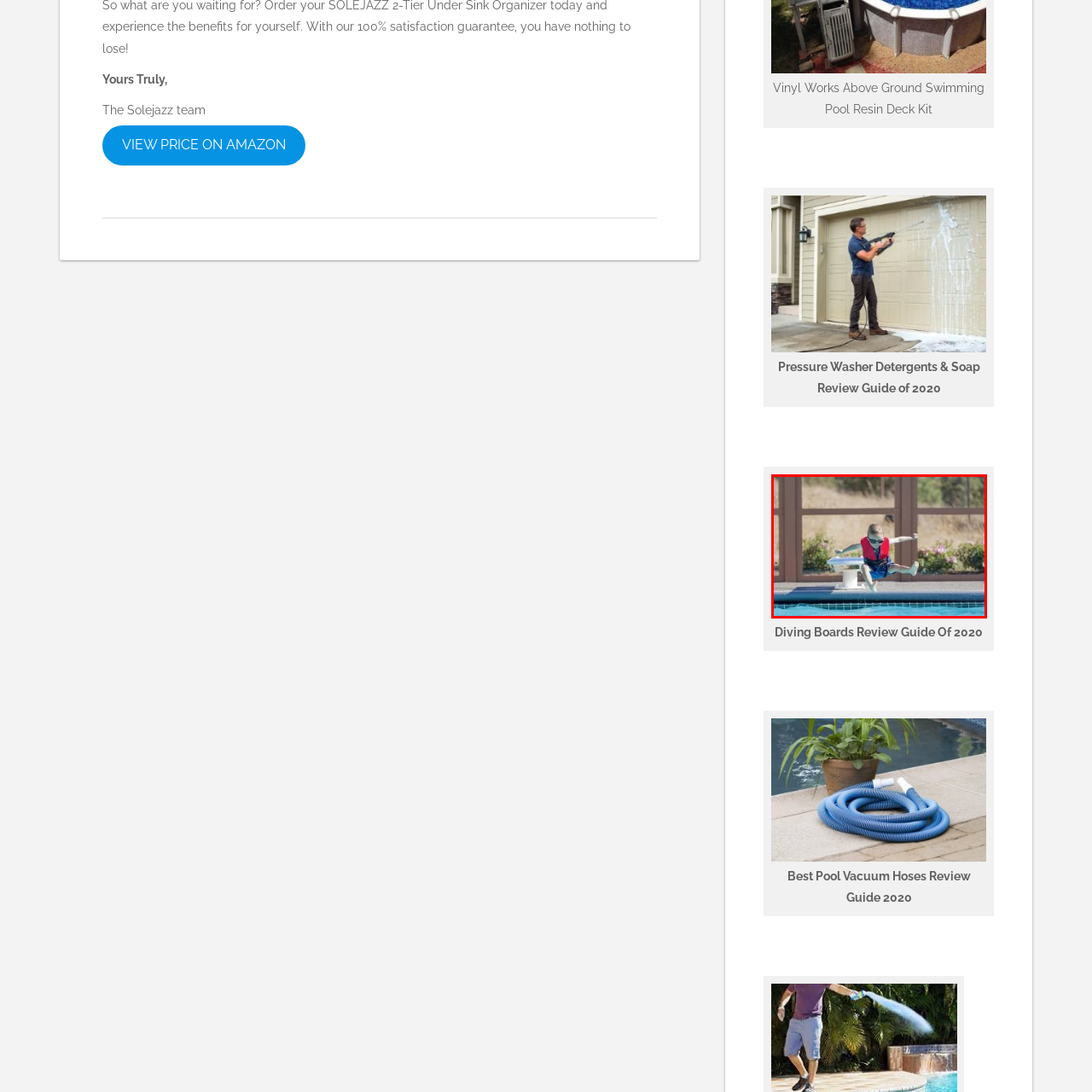Carefully examine the image inside the red box and generate a detailed caption for it.

A young child is joyfully leaping off a diving board into a swimming pool, demonstrating a moment of carefree excitement. Dressed in protective swim gear, including a bright red life jacket, the child wears stylish sunglasses, embodying a playful spirit on a sunny day. The backdrop features a well-maintained pool area adorned with lush greenery and blooming flowers, creating a vibrant and inviting atmosphere perfect for summer fun. This image captures the essence of childhood joy and the thrill of swimming, signaling the start of a joyful splash.